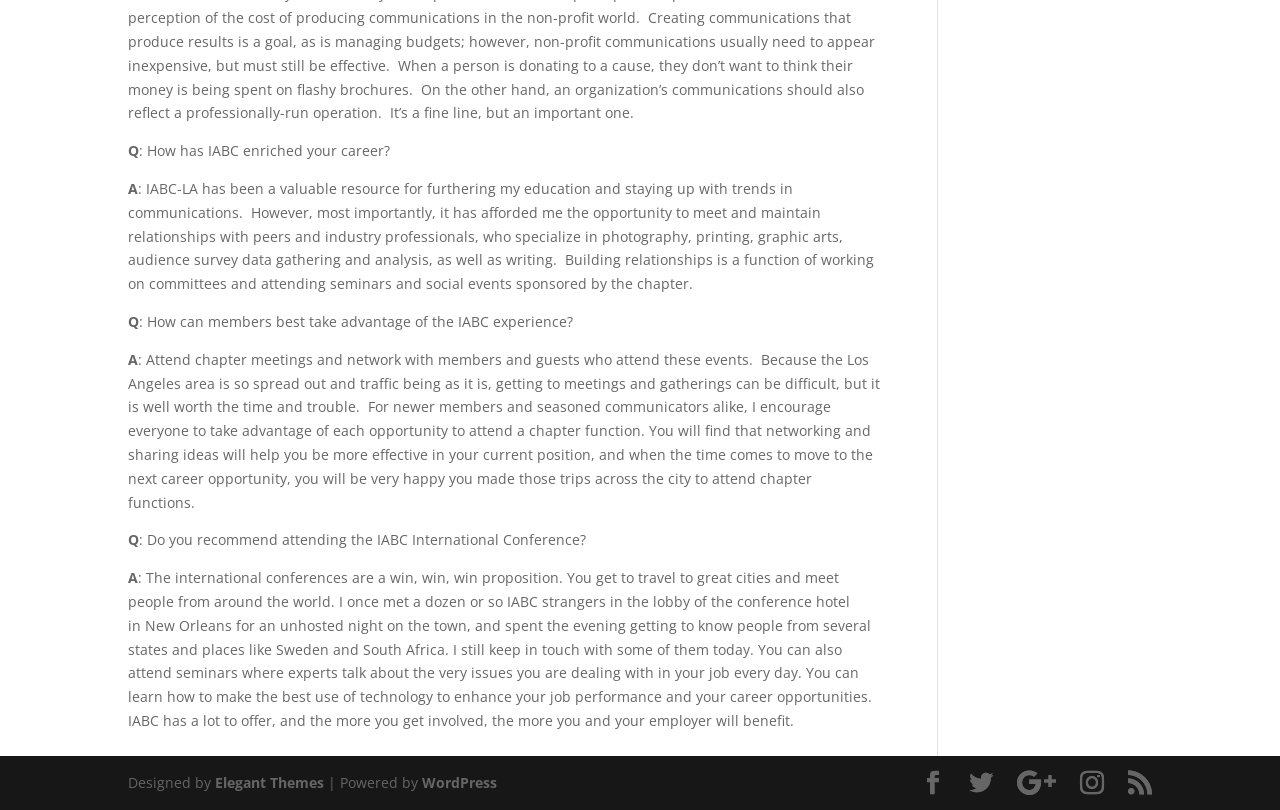Identify and provide the bounding box for the element described by: "Elegant Themes".

[0.168, 0.954, 0.253, 0.978]